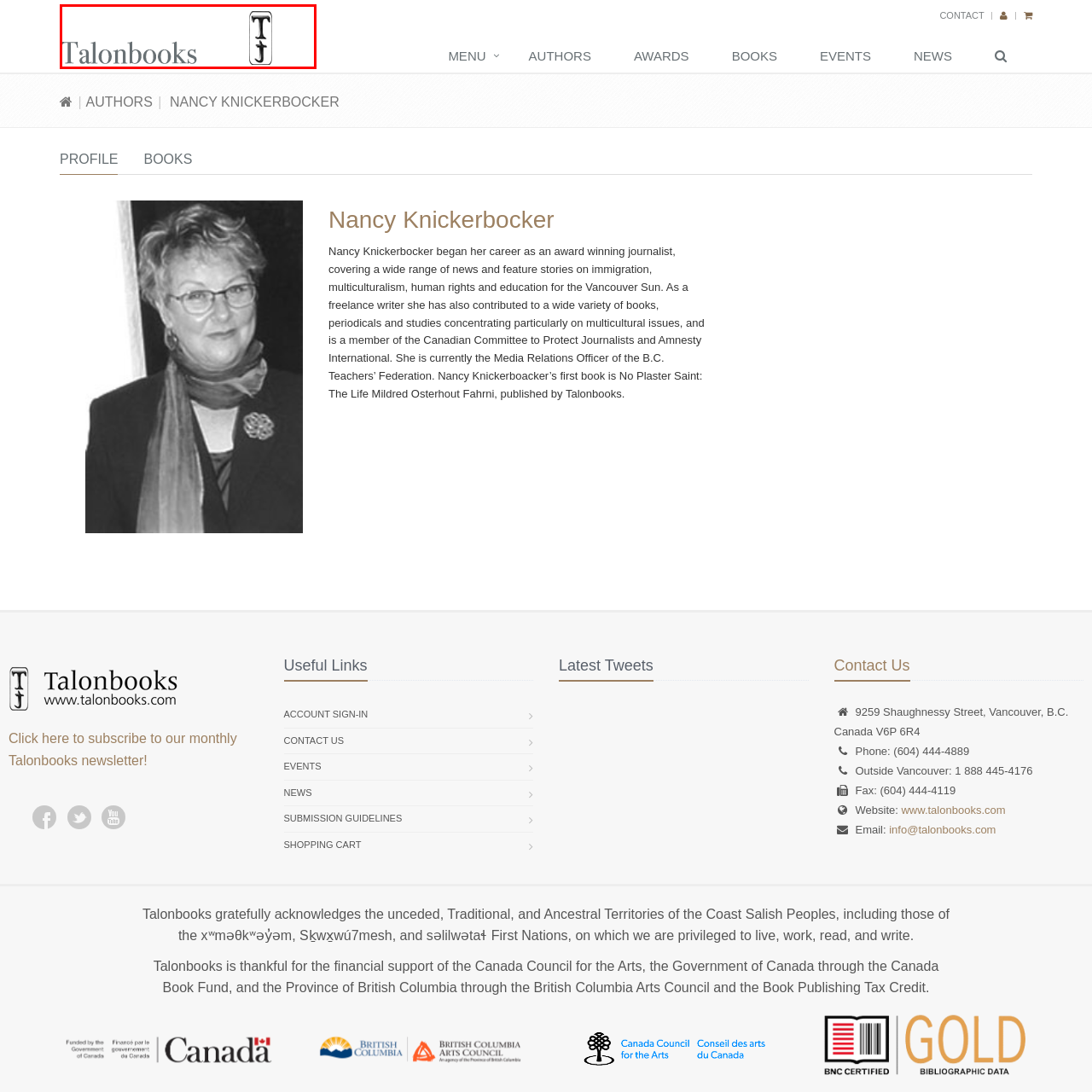Inspect the image contained by the red bounding box and answer the question with a single word or phrase:
What is the focus of the publisher?

Literary excellence